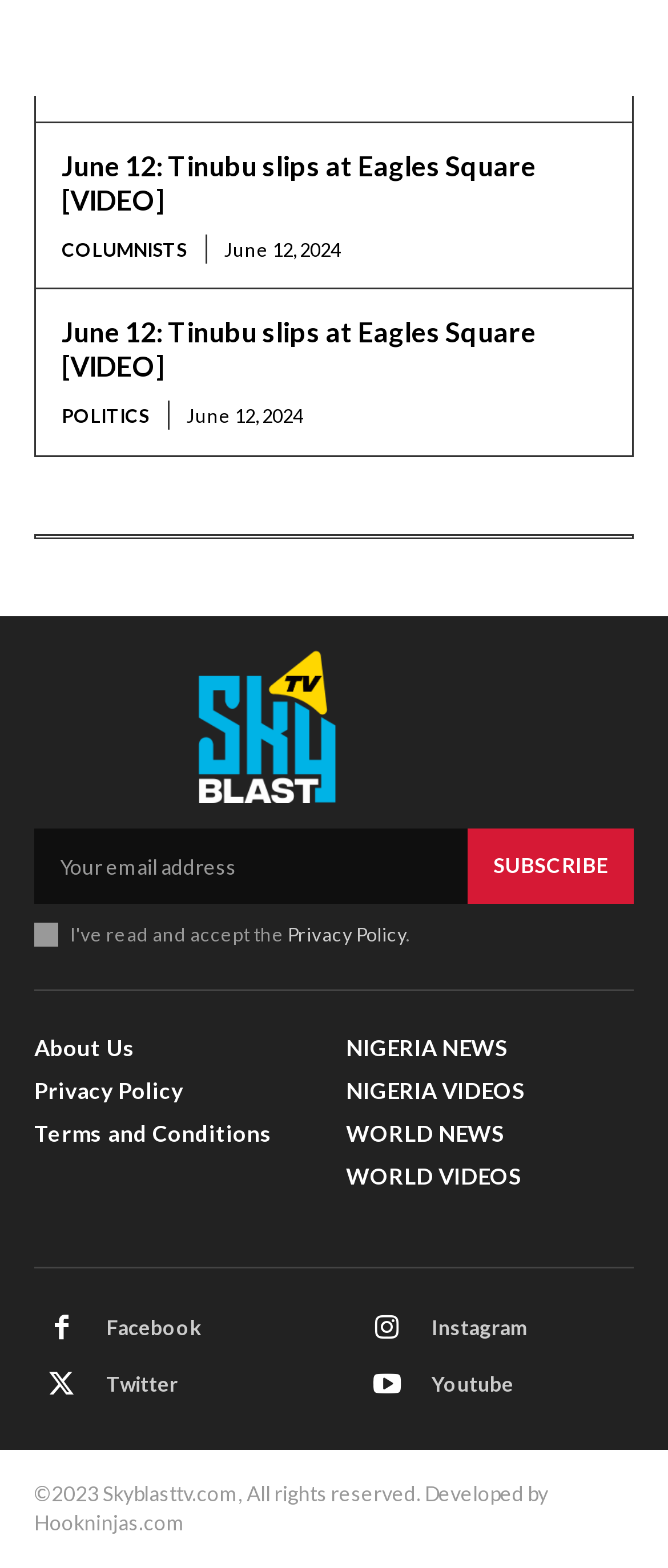Respond concisely with one word or phrase to the following query:
What is the date of the news article?

June 12, 2024